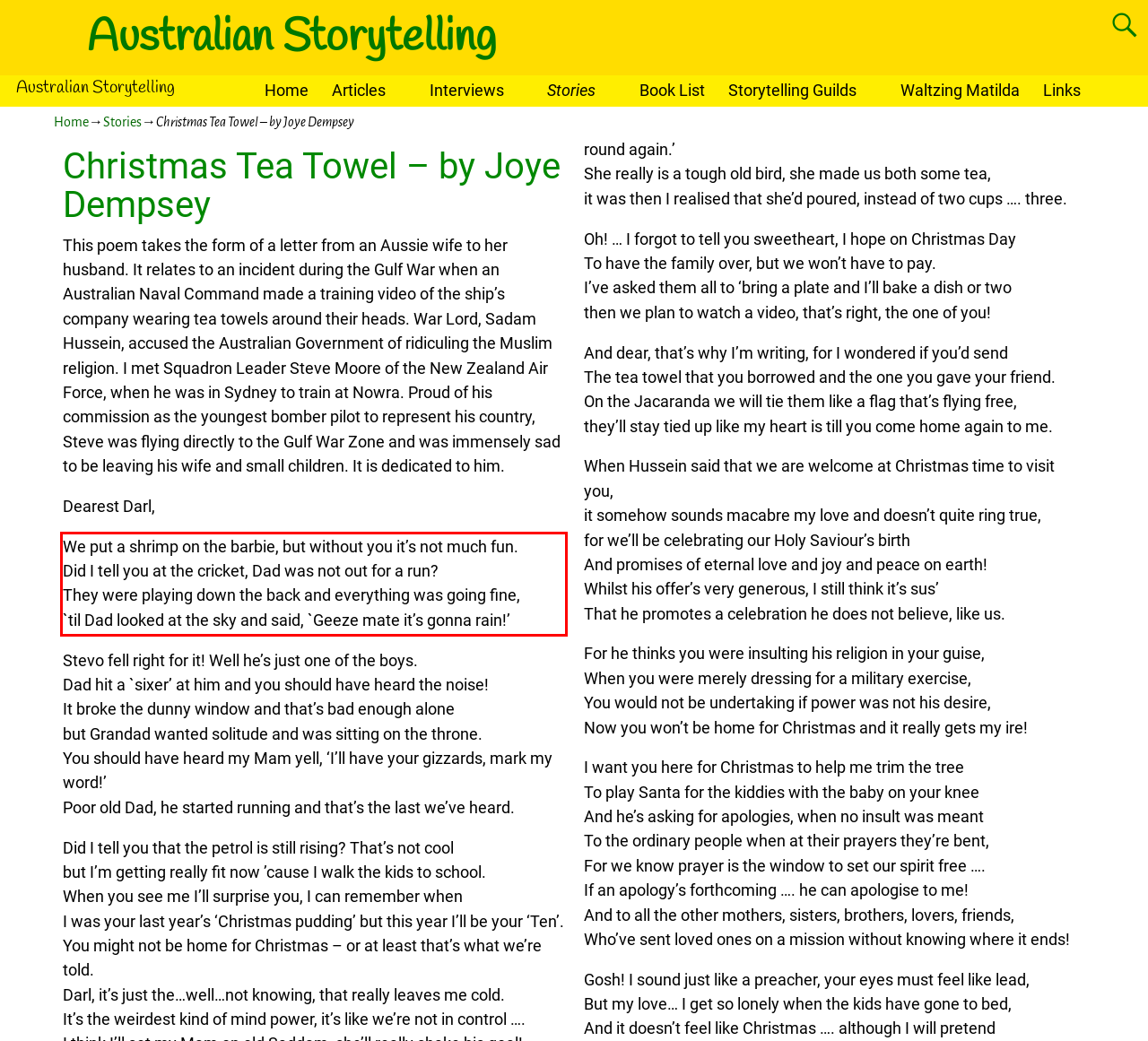You have a webpage screenshot with a red rectangle surrounding a UI element. Extract the text content from within this red bounding box.

We put a shrimp on the barbie, but without you it’s not much fun. Did I tell you at the cricket, Dad was not out for a run? They were playing down the back and everything was going fine, `til Dad looked at the sky and said, `Geeze mate it’s gonna rain!’